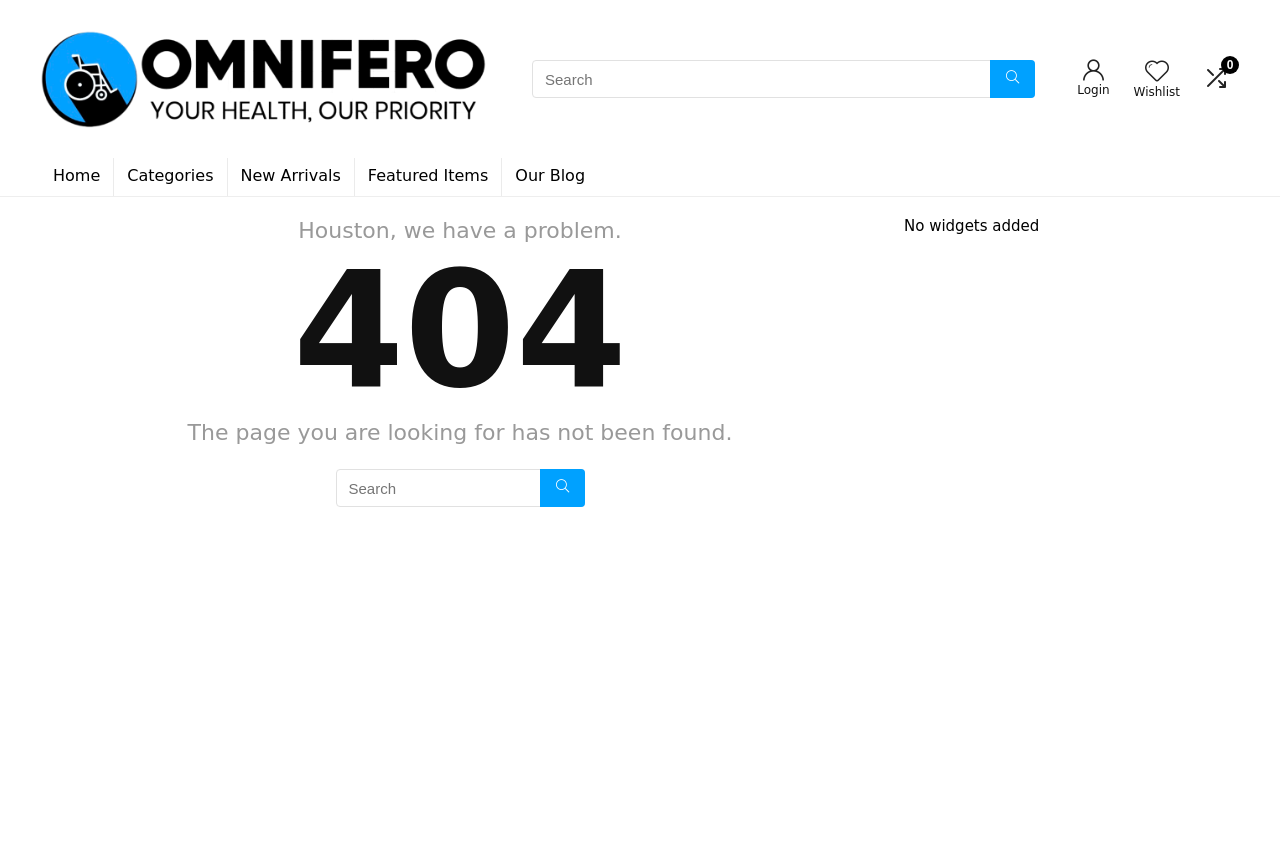Please provide a brief answer to the following inquiry using a single word or phrase:
What is the text above the 404 heading?

Houston, we have a problem.